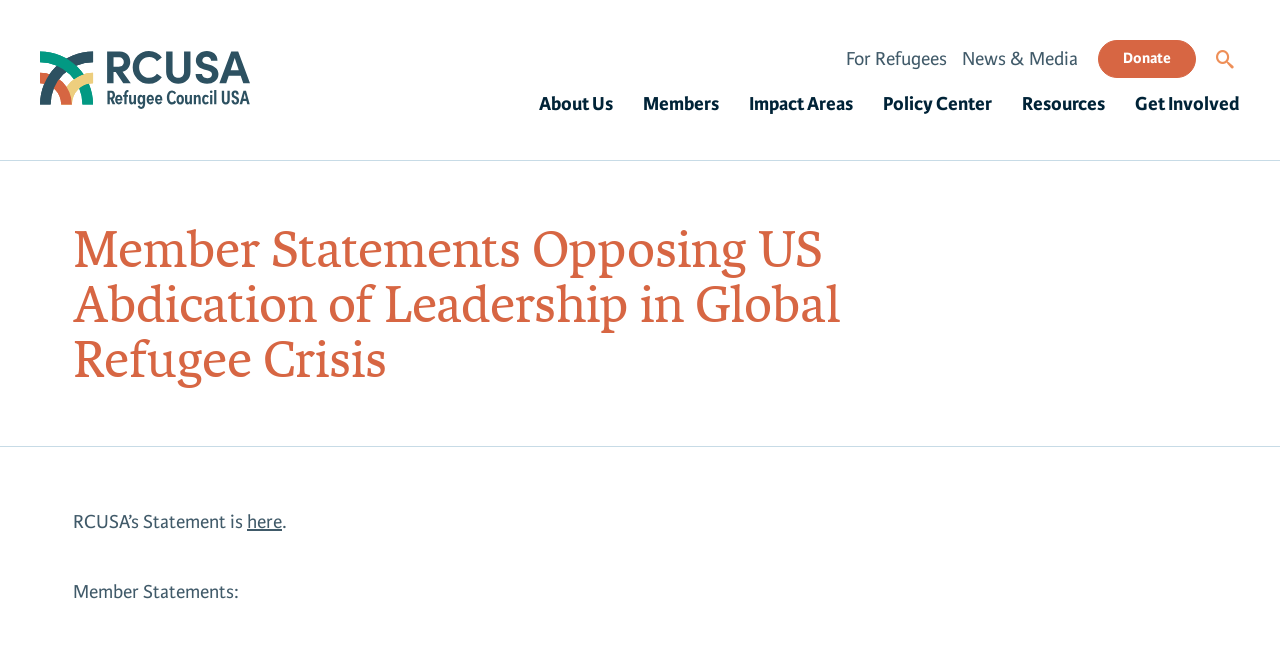Give a comprehensive overview of the webpage, including key elements.

The webpage is about Member Statements Opposing US Abdication of Leadership in Global Refugee Crisis, as indicated by the title. At the top left corner, there is a Refugee Council USA logo, which is a link. To the right of the logo, there are several links, including "For Refugees", "News & Media", and "Donate", which are positioned horizontally. 

On the top right corner, there is a search box and a button with a magnifying glass icon. Below the top navigation bar, there is a main heading that reads "Member Statements Opposing US Abdication of Leadership in Global Refugee Crisis". 

Below the main heading, there is a statement from RCUSA, which includes a link to read the full statement. Underneath the statement, there is a subheading "Member Statements:" followed by no content, suggesting that the actual member statements are not shown in this screenshot. 

On the top middle section, there are several links, including "About Us", "Members", "Impact Areas", "Policy Center", "Resources", and "Get Involved", which are positioned horizontally and seem to be part of a main menu.